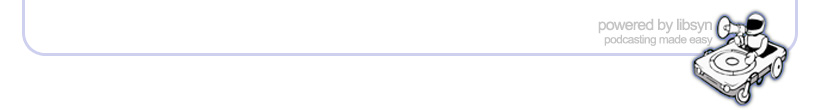What is the service showcased in the image?
Provide a fully detailed and comprehensive answer to the question.

The text 'powered by Libsyn' at the bottom of the image indicates that the service specializes in podcast hosting and distribution, making it user-friendly and accessible for podcasters.